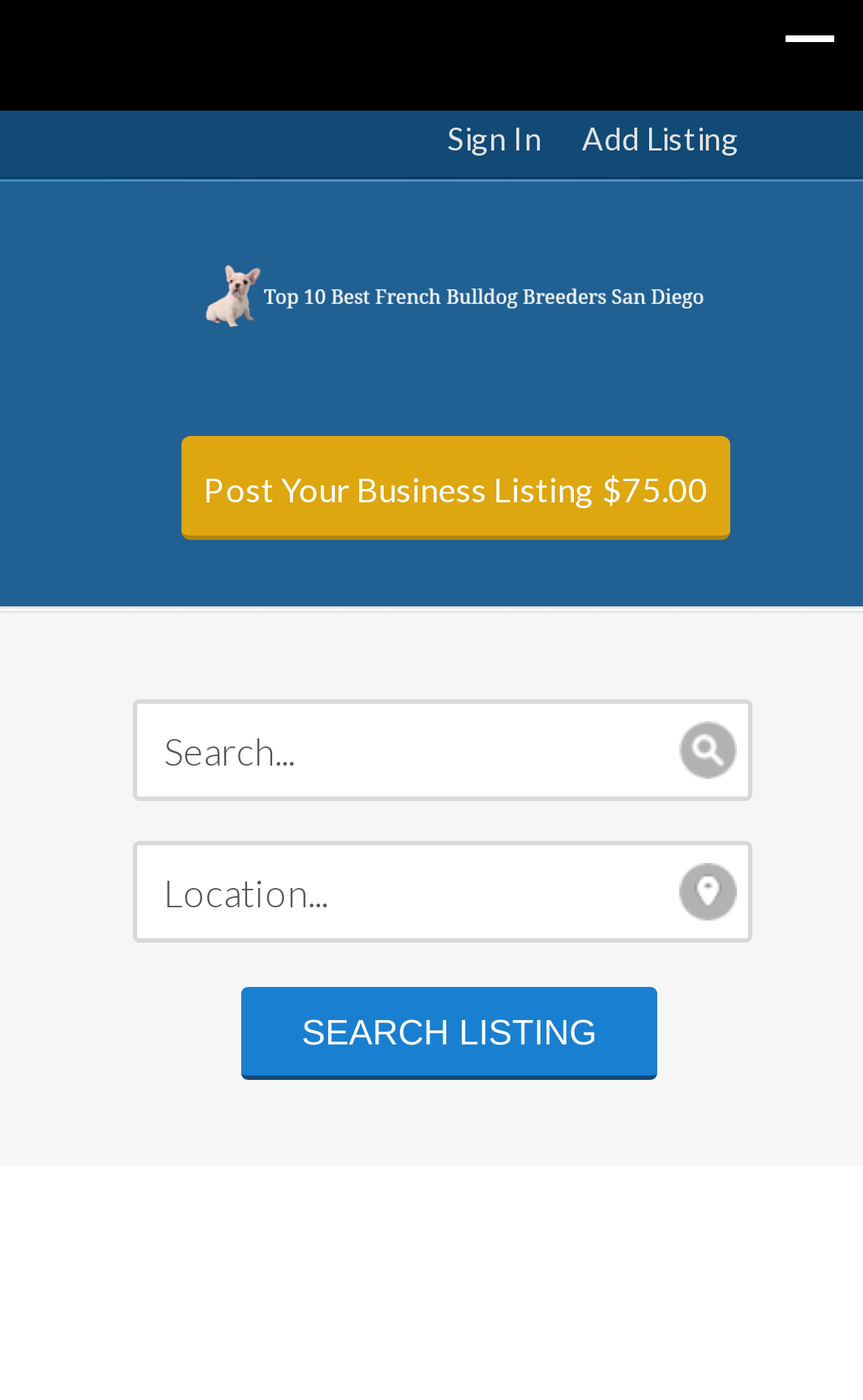Using the provided element description, identify the bounding box coordinates as (top-left x, top-left y, bottom-right x, bottom-right y). Ensure all values are between 0 and 1. Description: Post Your Business Listing $75.00

[0.211, 0.311, 0.846, 0.385]